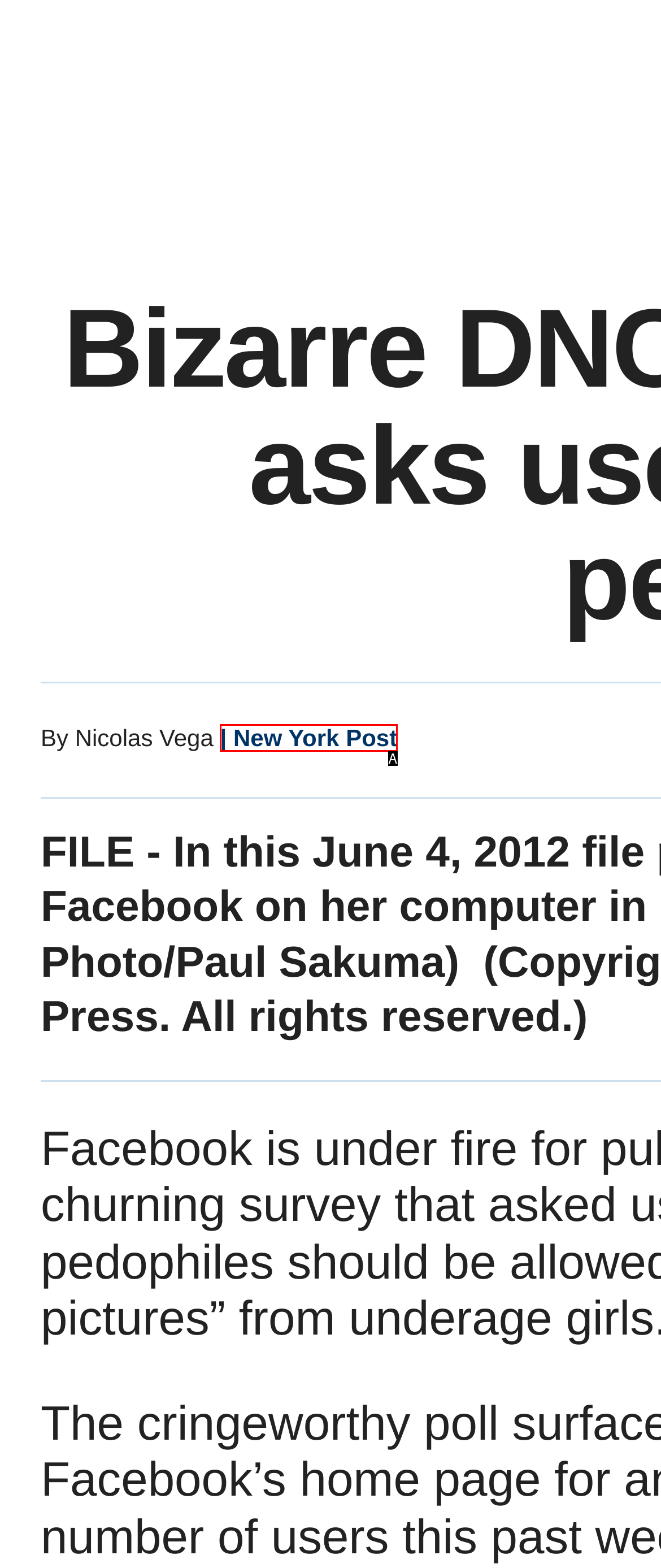Select the letter that corresponds to the description: | New York Post. Provide your answer using the option's letter.

A